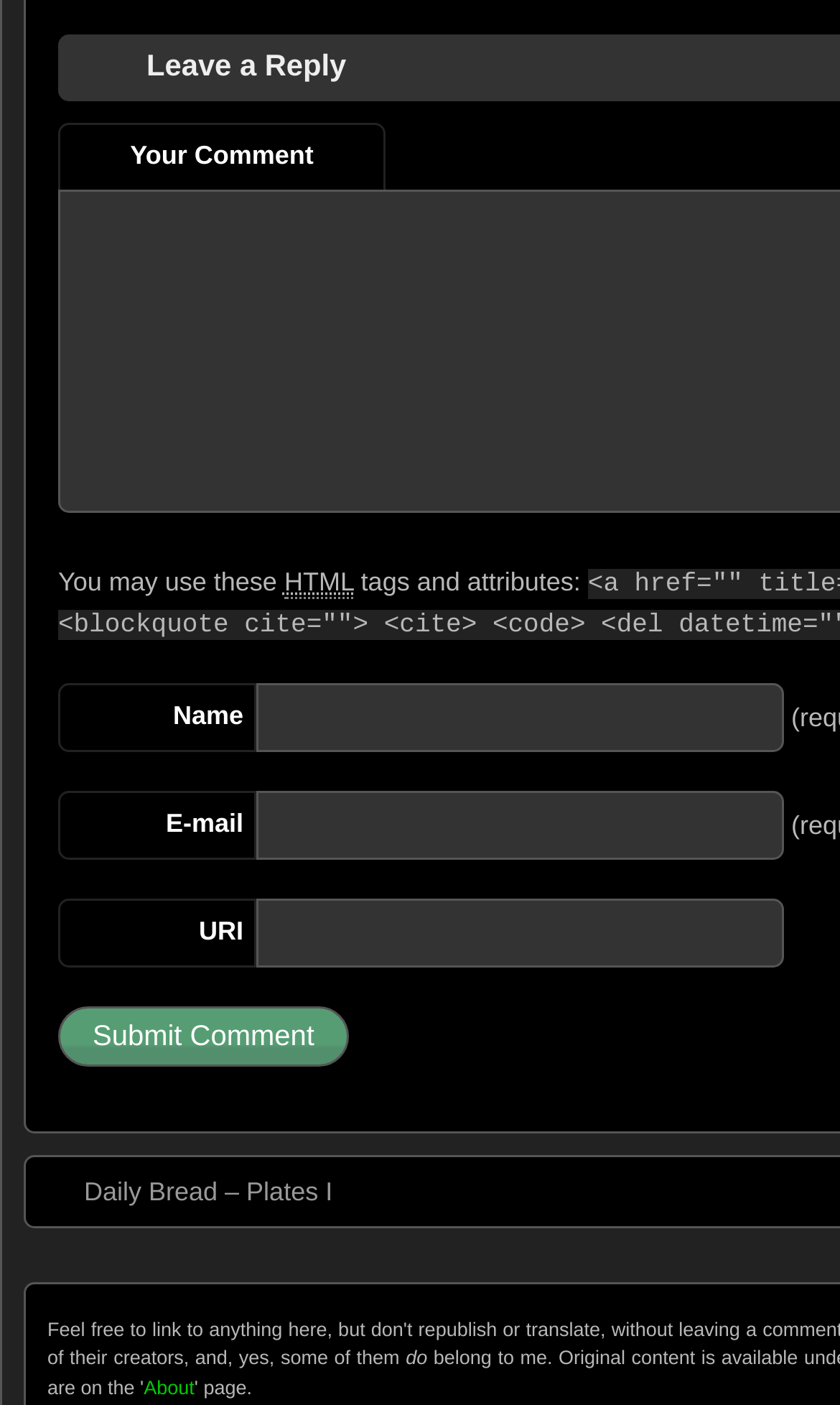Using the provided element description: "parent_node: E-mail name="email"", identify the bounding box coordinates. The coordinates should be four floats between 0 and 1 in the order [left, top, right, bottom].

[0.305, 0.562, 0.933, 0.612]